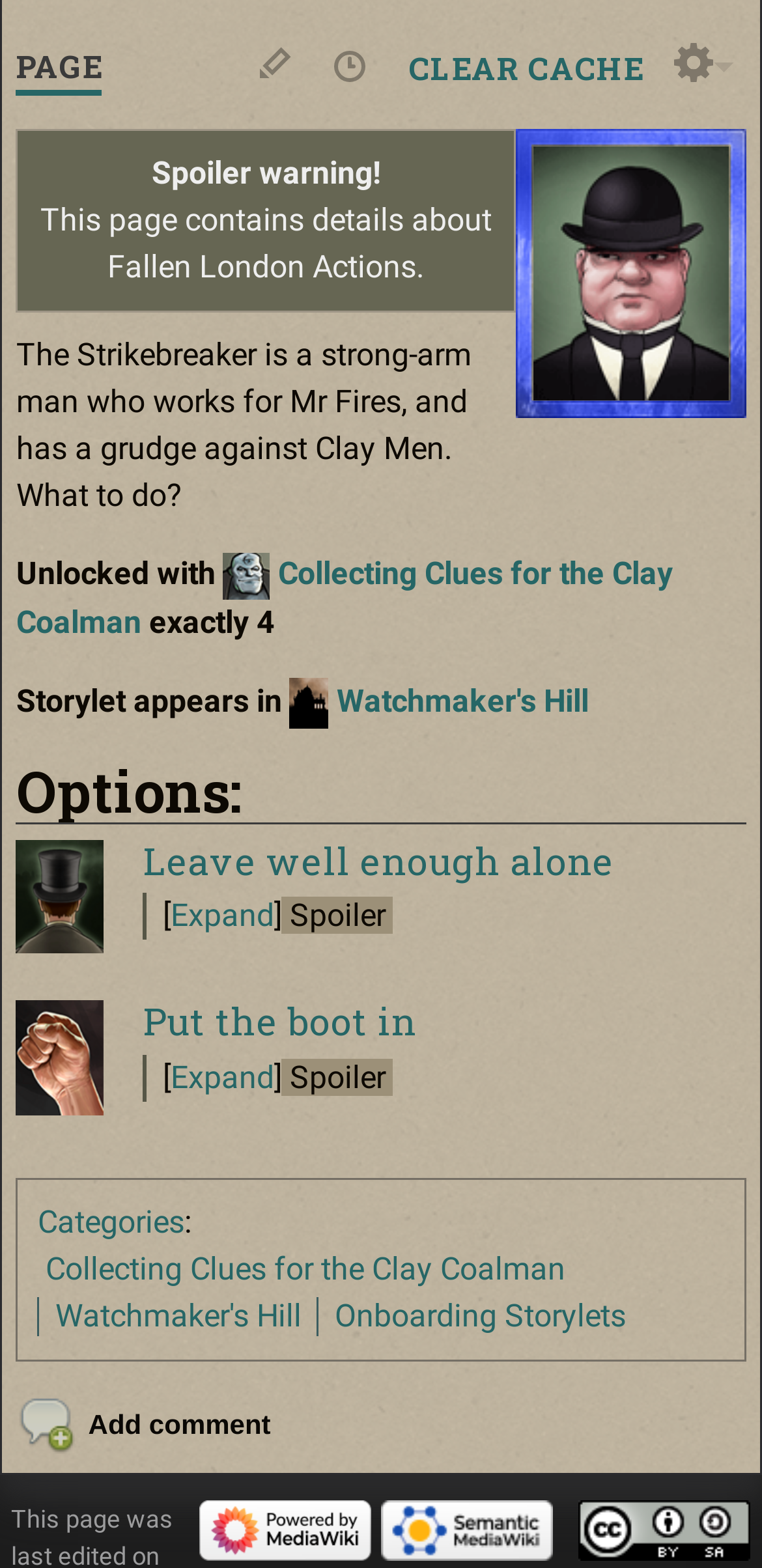Based on the element description: "alt="Creative Commons Attribution-ShareAlike"", identify the UI element and provide its bounding box coordinates. Use four float numbers between 0 and 1, [left, top, right, bottom].

[0.76, 0.965, 0.985, 0.984]